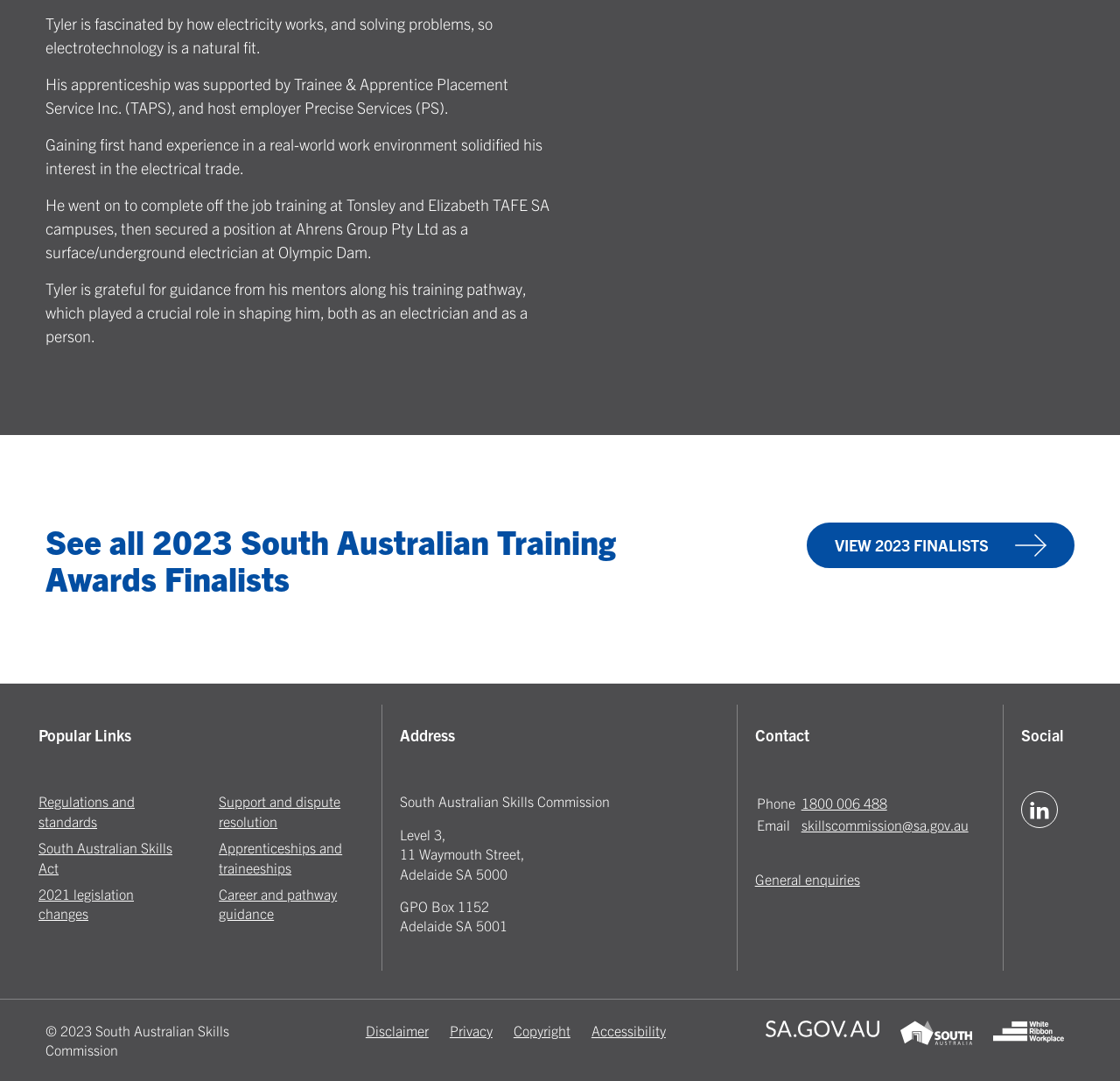Determine the bounding box for the UI element described here: "South Australian Skills Act".

[0.034, 0.776, 0.154, 0.81]